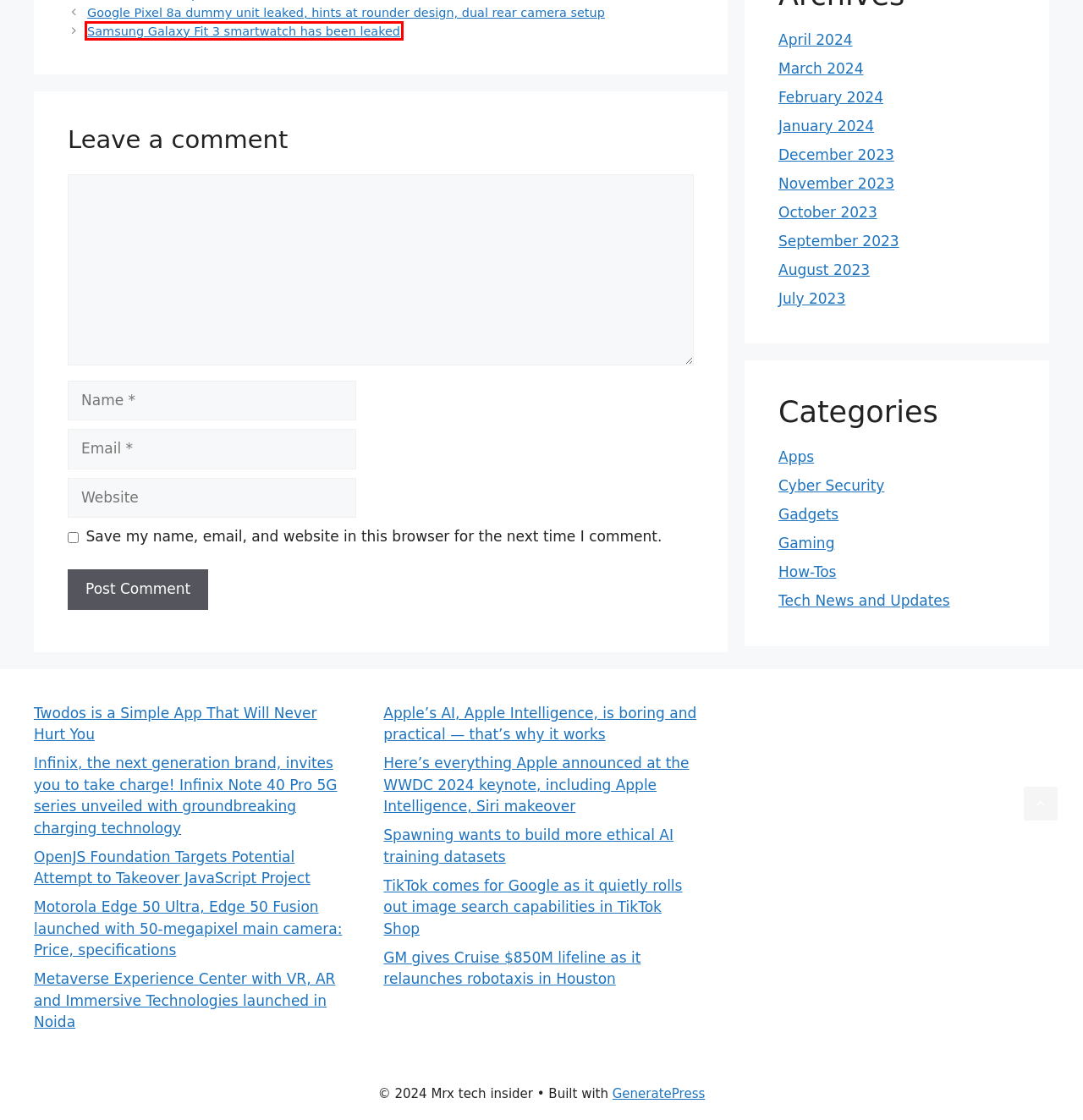Look at the screenshot of a webpage where a red bounding box surrounds a UI element. Your task is to select the best-matching webpage description for the new webpage after you click the element within the bounding box. The available options are:
A. July 2023 – Mrx tech insider
B. April 2024 – Mrx tech insider
C. Samsung Galaxy Fit 3 smartwatch has been leaked – Mrx tech insider
D. Yahoo
E. October 2023 – Mrx tech insider
F. December 2023 – Mrx tech insider
G. September 2023 – Mrx tech insider
H. November 2023 – Mrx tech insider

C